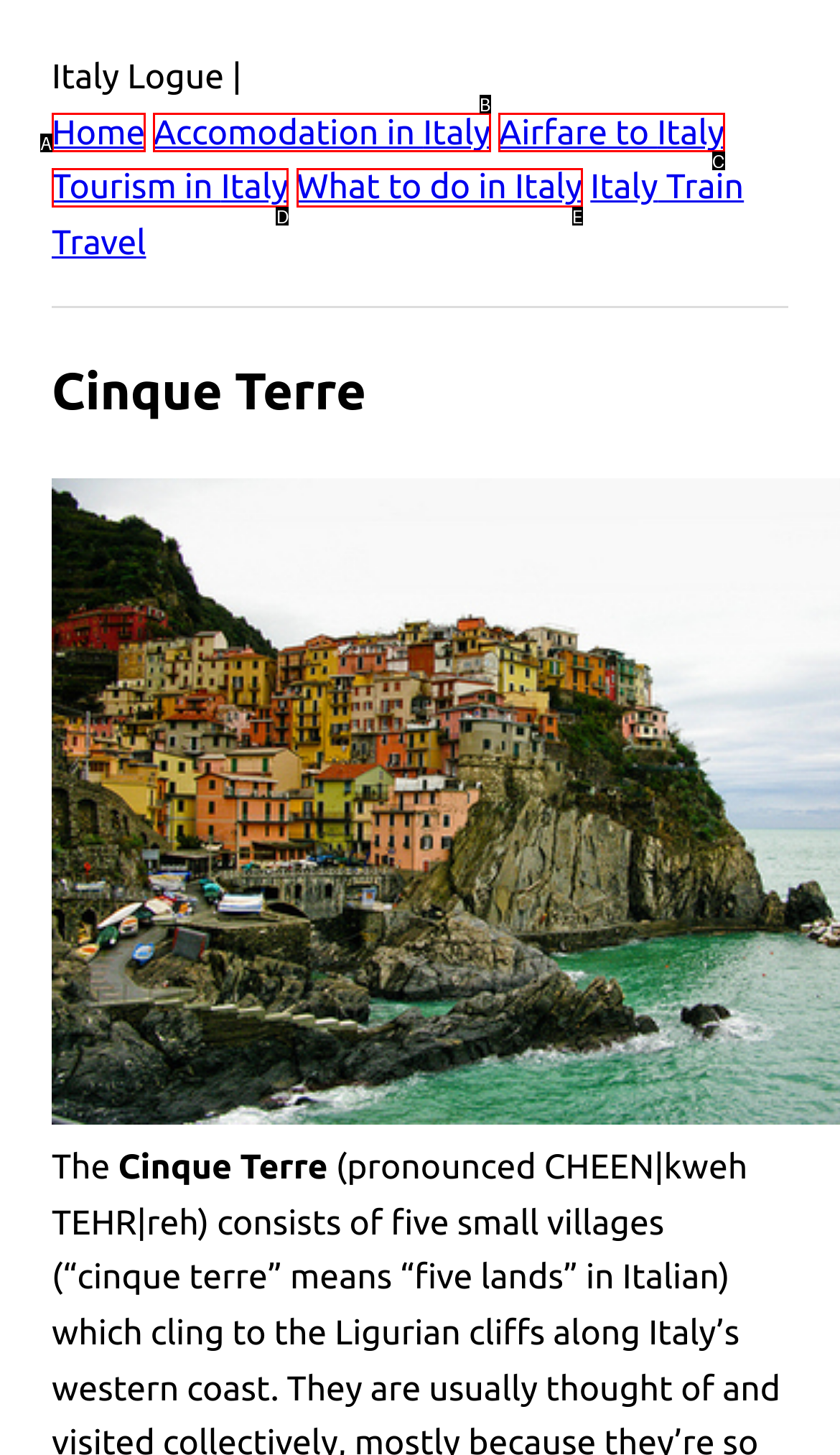Choose the option that best matches the element: Tourism in Italy
Respond with the letter of the correct option.

D